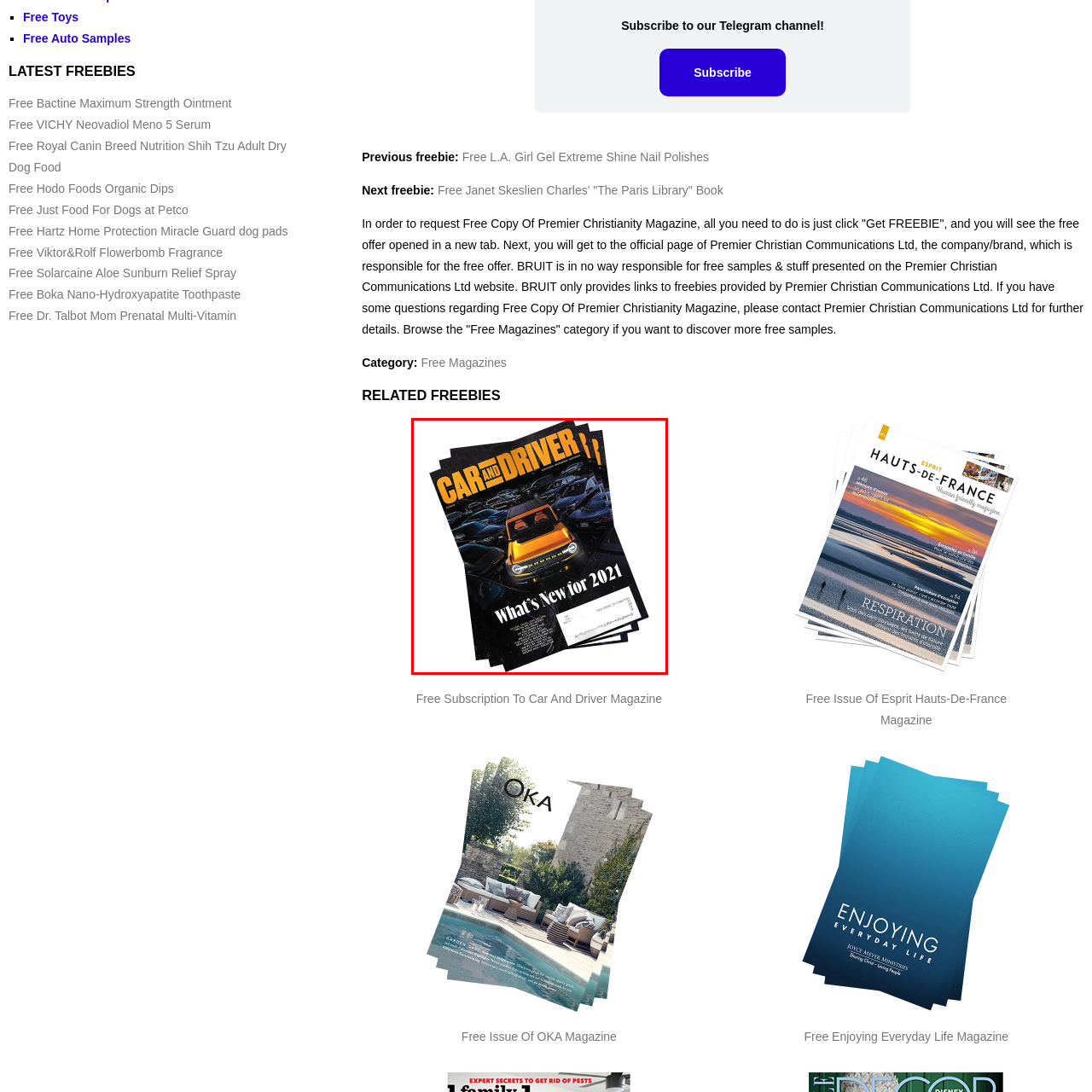Please examine the image within the red bounding box and provide an answer to the following question using a single word or phrase:
What year's updates are covered in this issue?

2021